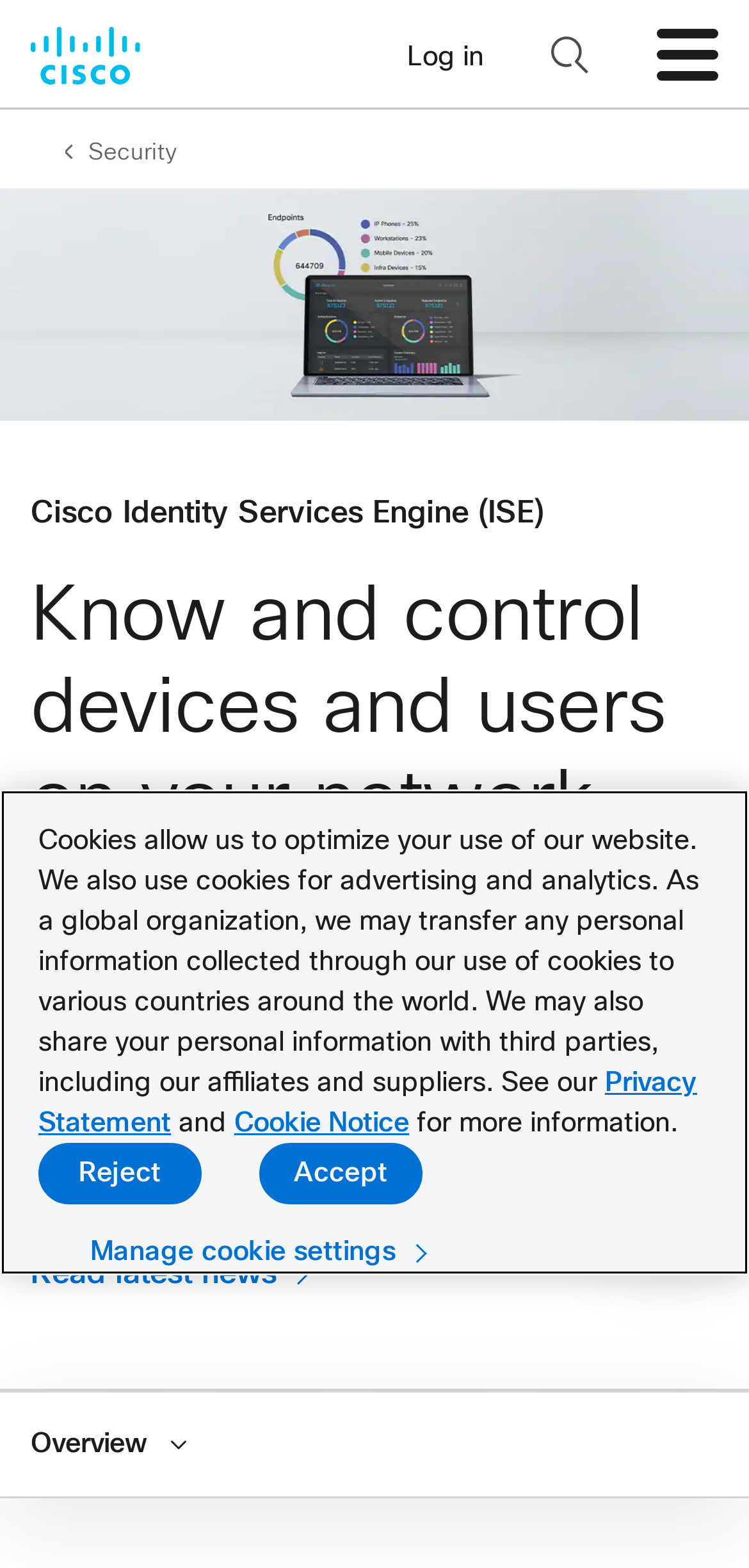How long is the overview video?
Refer to the image and provide a detailed answer to the question.

The duration of the overview video can be found in the button element with the text 'Watch overview (03:48)'. This element is located below the heading element with the text 'Cisco Identity Services Engine (ISE)'.